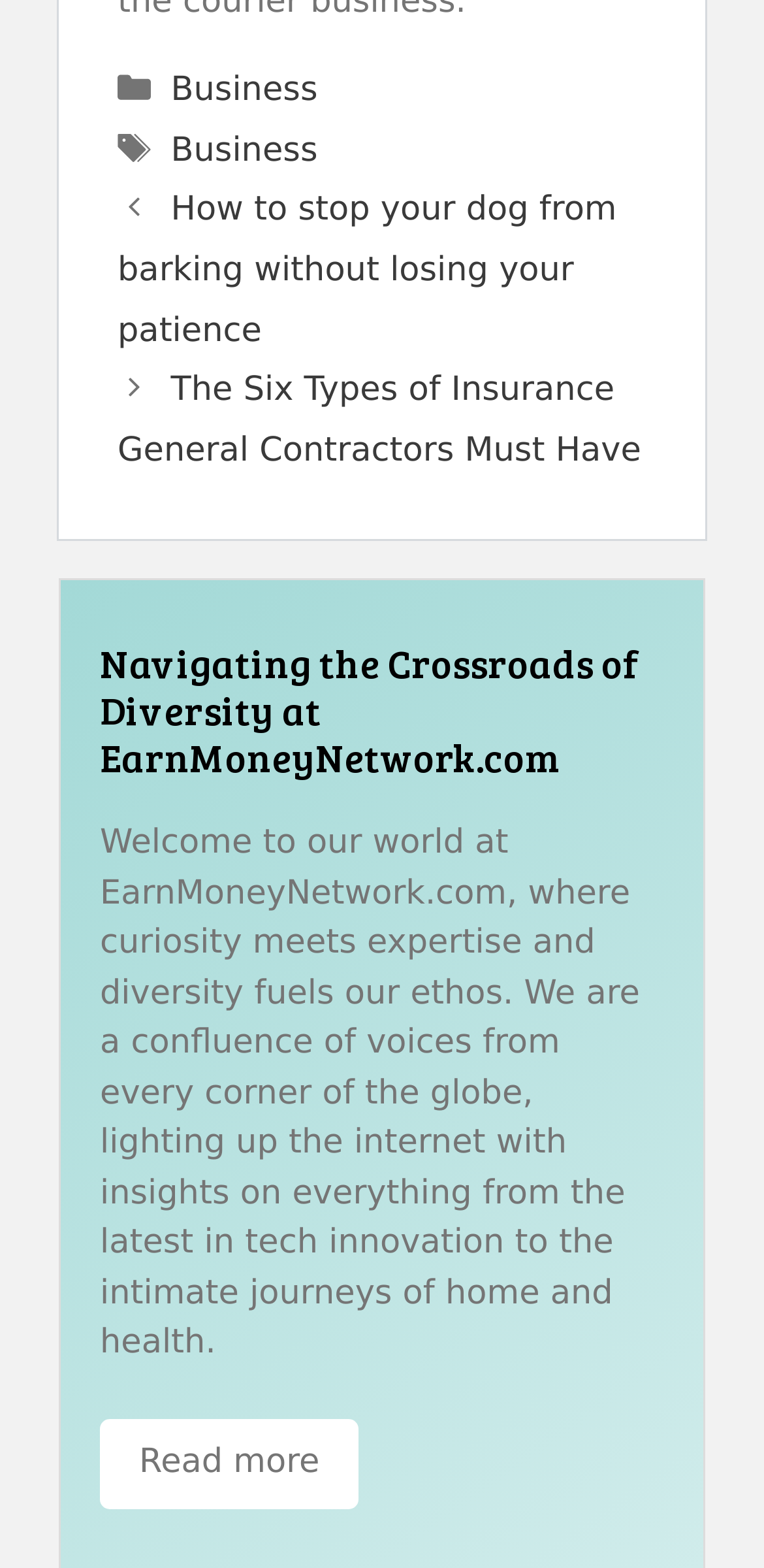Given the element description: "moon", predict the bounding box coordinates of the UI element it refers to, using four float numbers between 0 and 1, i.e., [left, top, right, bottom].

None